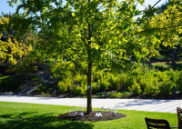Look at the image and write a detailed answer to the question: 
What themes are being commemorated in the school events?

The school events mentioned in the caption are commemorating themes of peace and culture, specifically the UN's International Day of Peace and celebrations of Latin American Heritage Month.